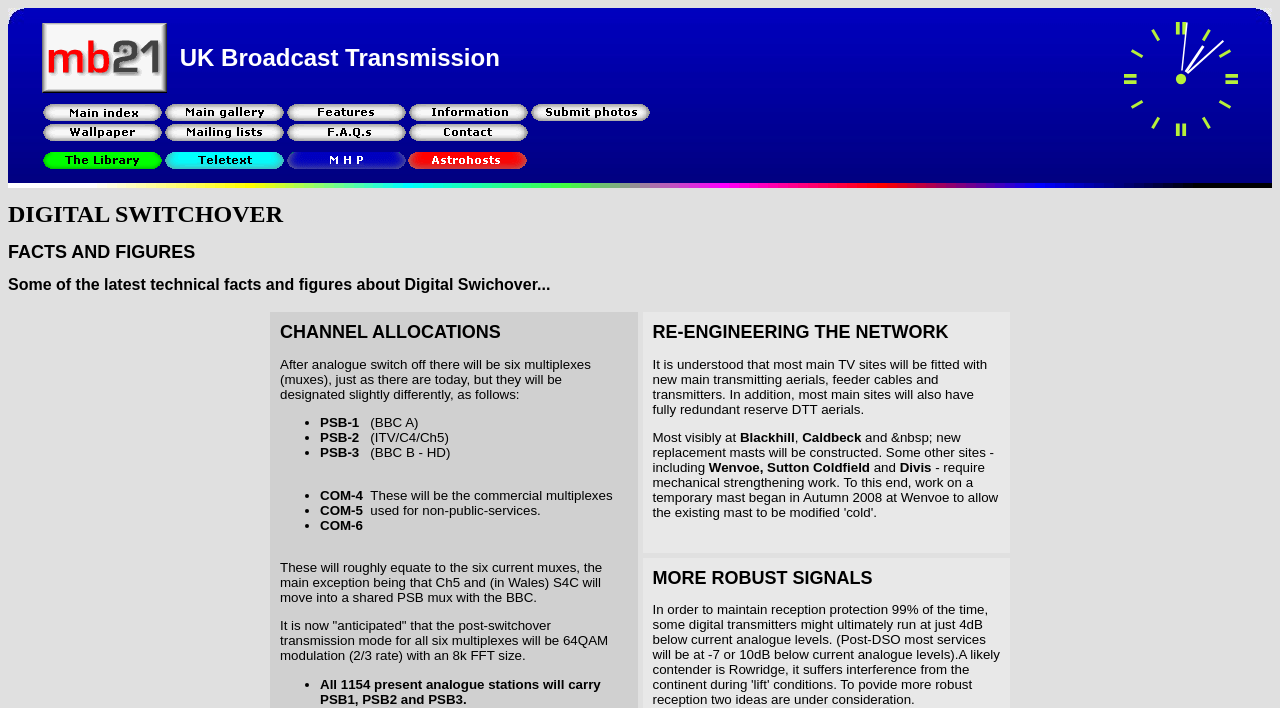What is the modulation mode anticipated for post-switchover transmission?
Please provide a comprehensive answer based on the contents of the image.

According to the webpage, it is now anticipated that the post-switchover transmission mode for all six multiplexes will be 64QAM modulation with a 2/3 rate and an 8k FFT size.